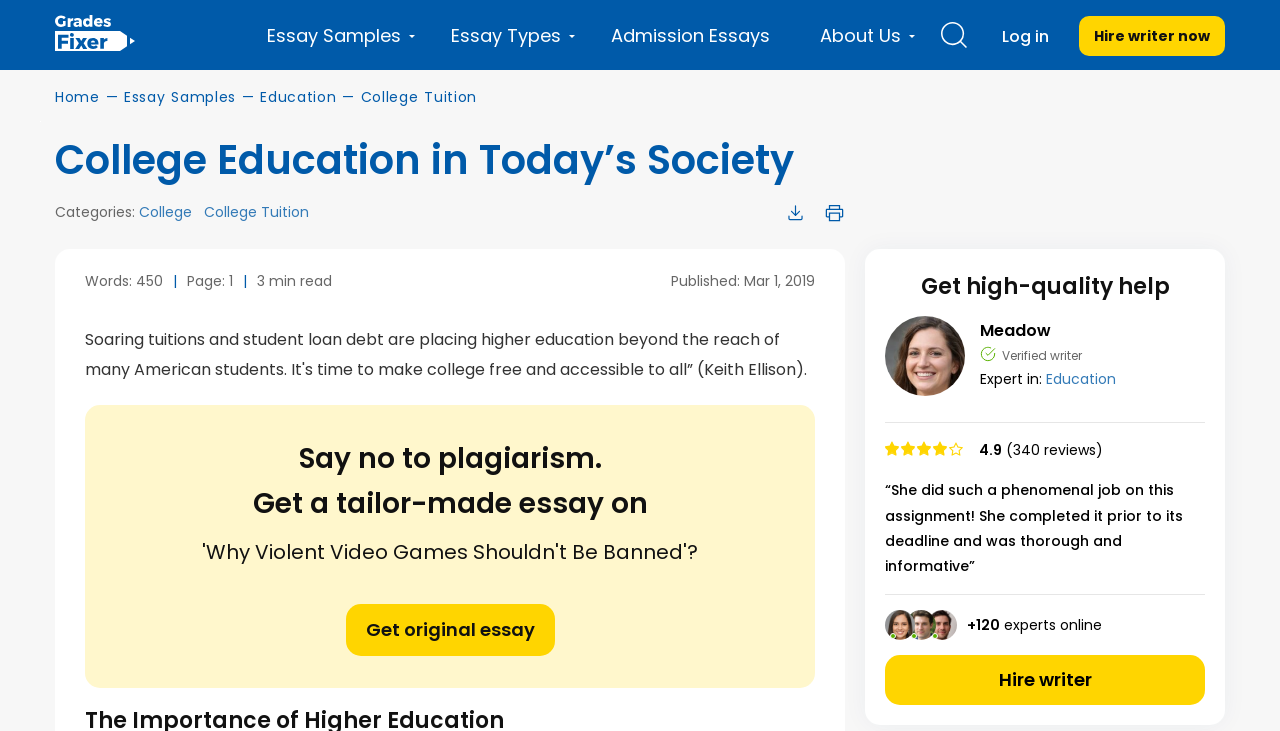What is the rating of the writer?
Based on the image, give a concise answer in the form of a single word or short phrase.

4.9